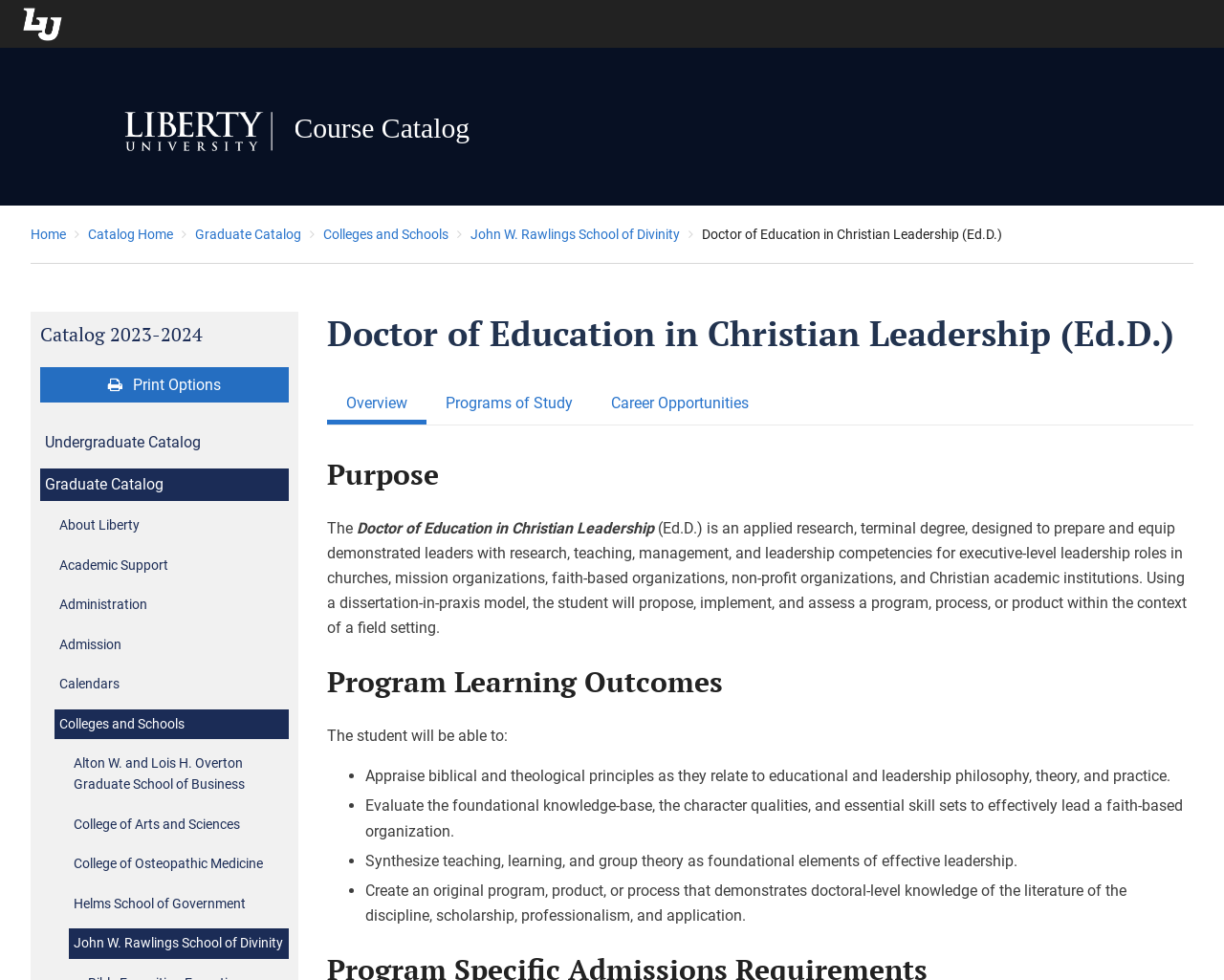Extract the text of the main heading from the webpage.

Course Catalog | Liberty University
 